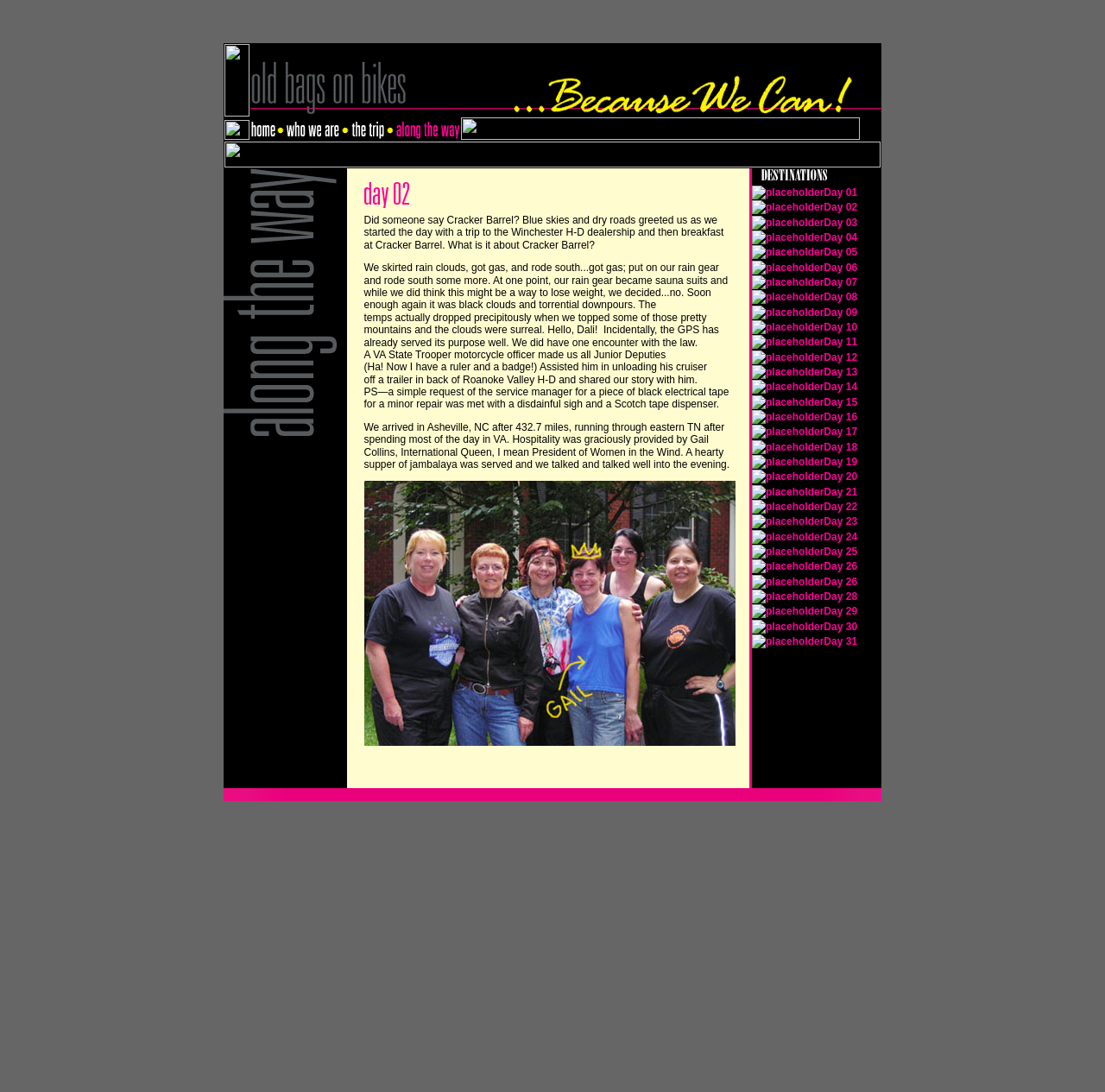Given the webpage screenshot, identify the bounding box of the UI element that matches this description: "Day 25".

[0.746, 0.5, 0.776, 0.511]